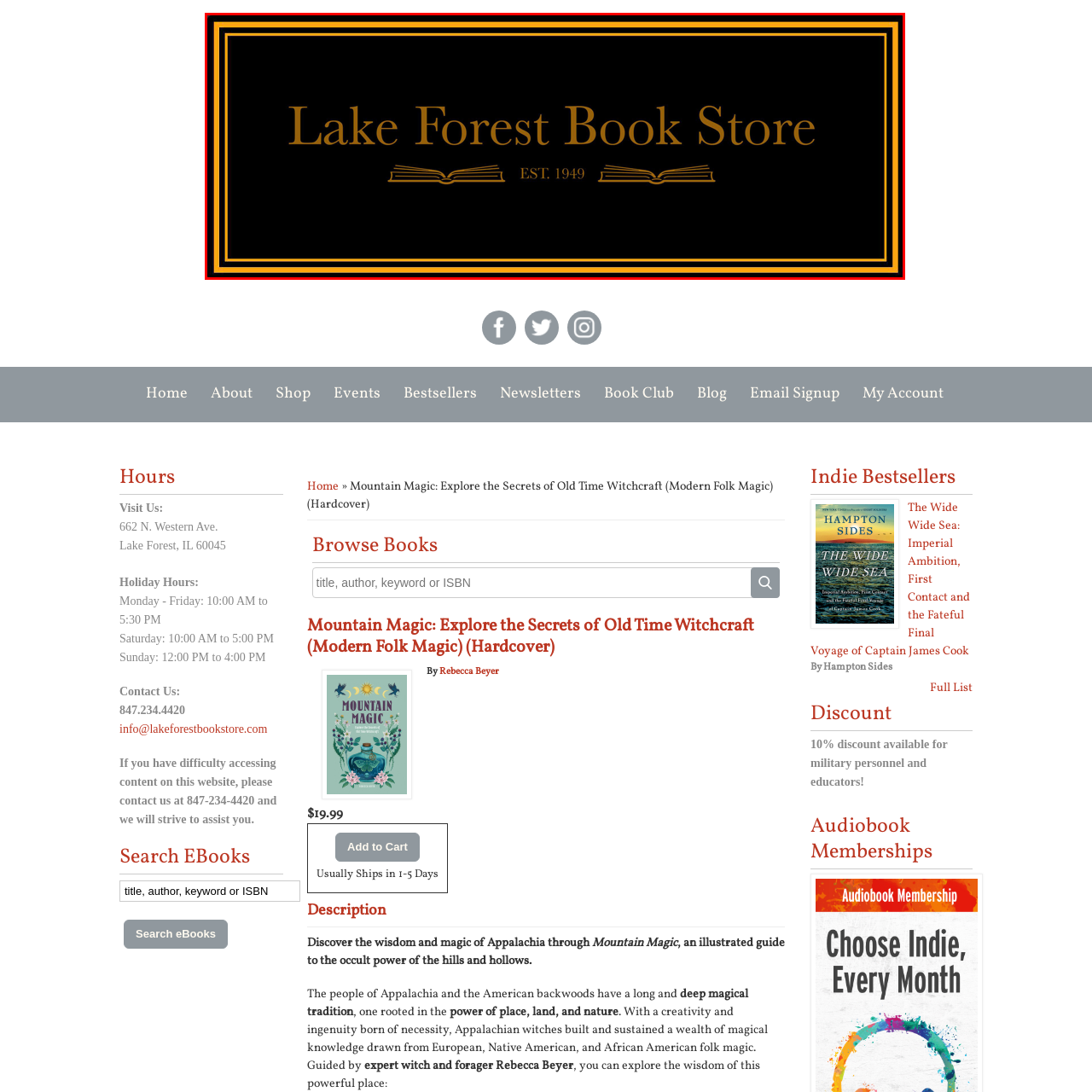Craft a comprehensive description of the image located inside the red boundary.

The image showcases the elegant logo of the "Lake Forest Book Store," established in 1949. The design features a striking black background adorned with gold accents, highlighting the store's name in a classic serif font. Below the name, two stylized open books are depicted, adding a literary touch that reflects the store's commitment to books and reading. This logo embodies the warm, inviting spirit of the bookstore, emphasizing its long-standing heritage and connection to the local literary community.